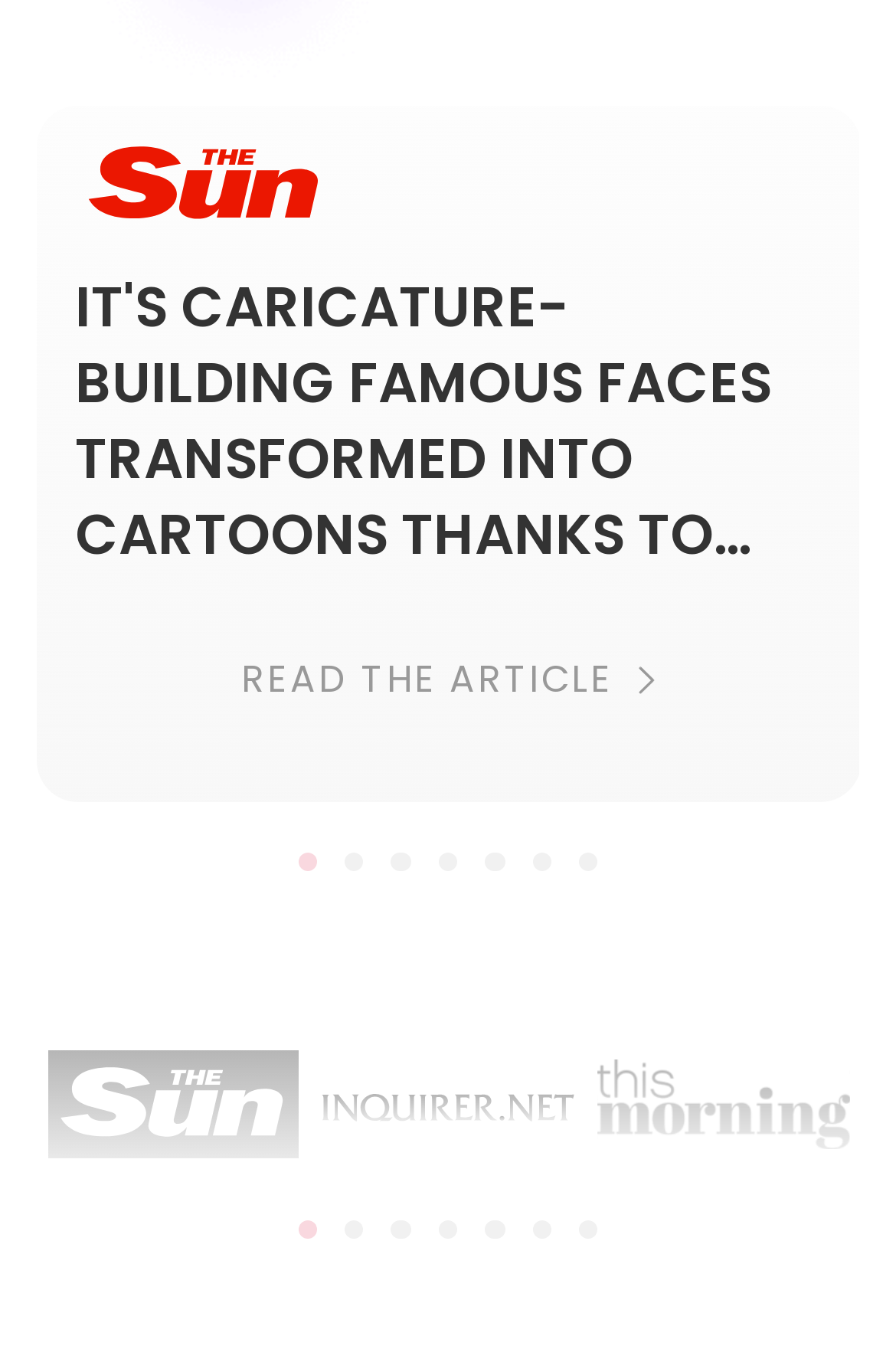Find the bounding box coordinates of the clickable area required to complete the following action: "Go to slide 7".

[0.646, 0.627, 0.668, 0.641]